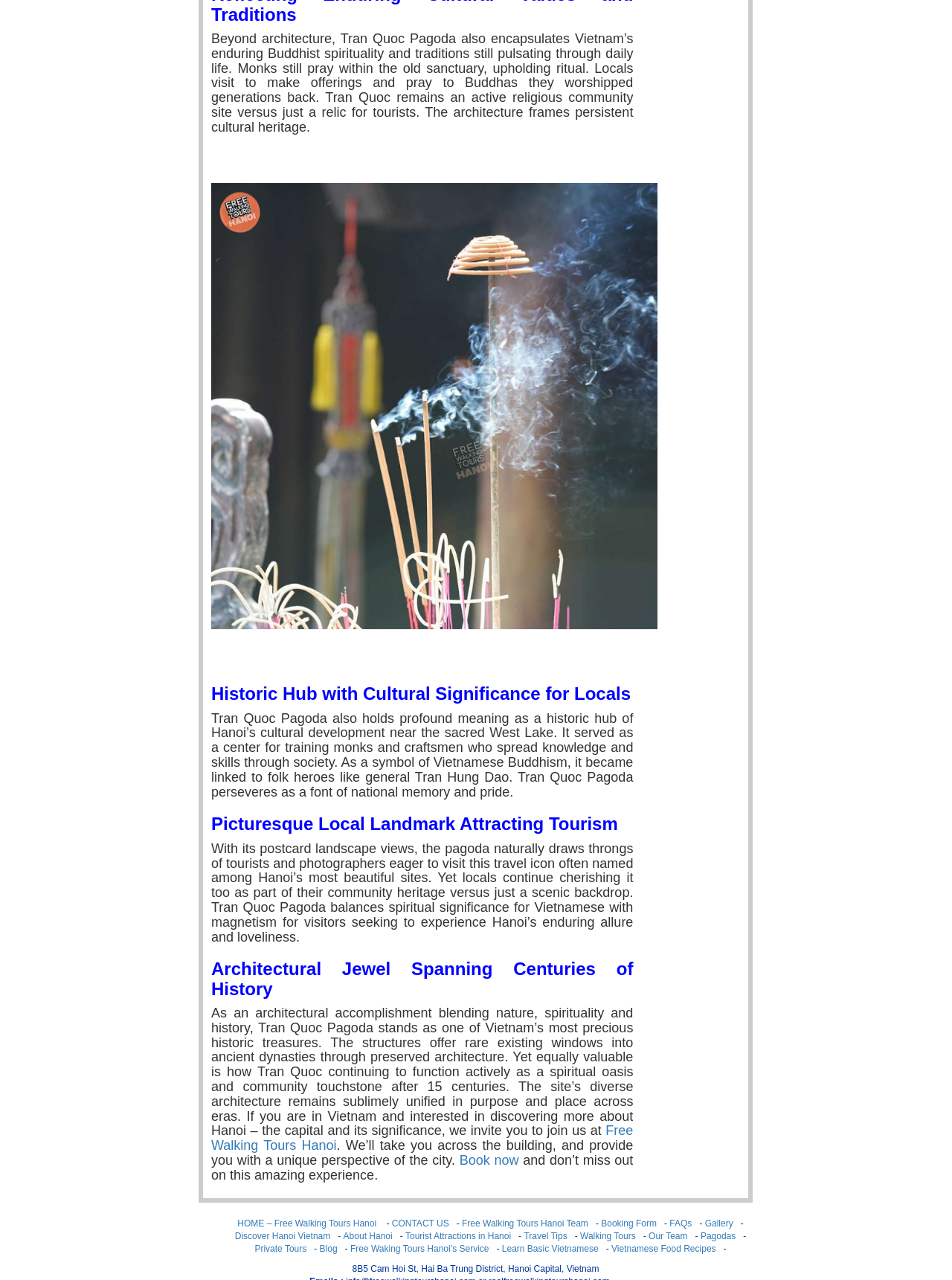What is the location of the pagoda?
Observe the image and answer the question with a one-word or short phrase response.

Hanoi Capital, Vietnam